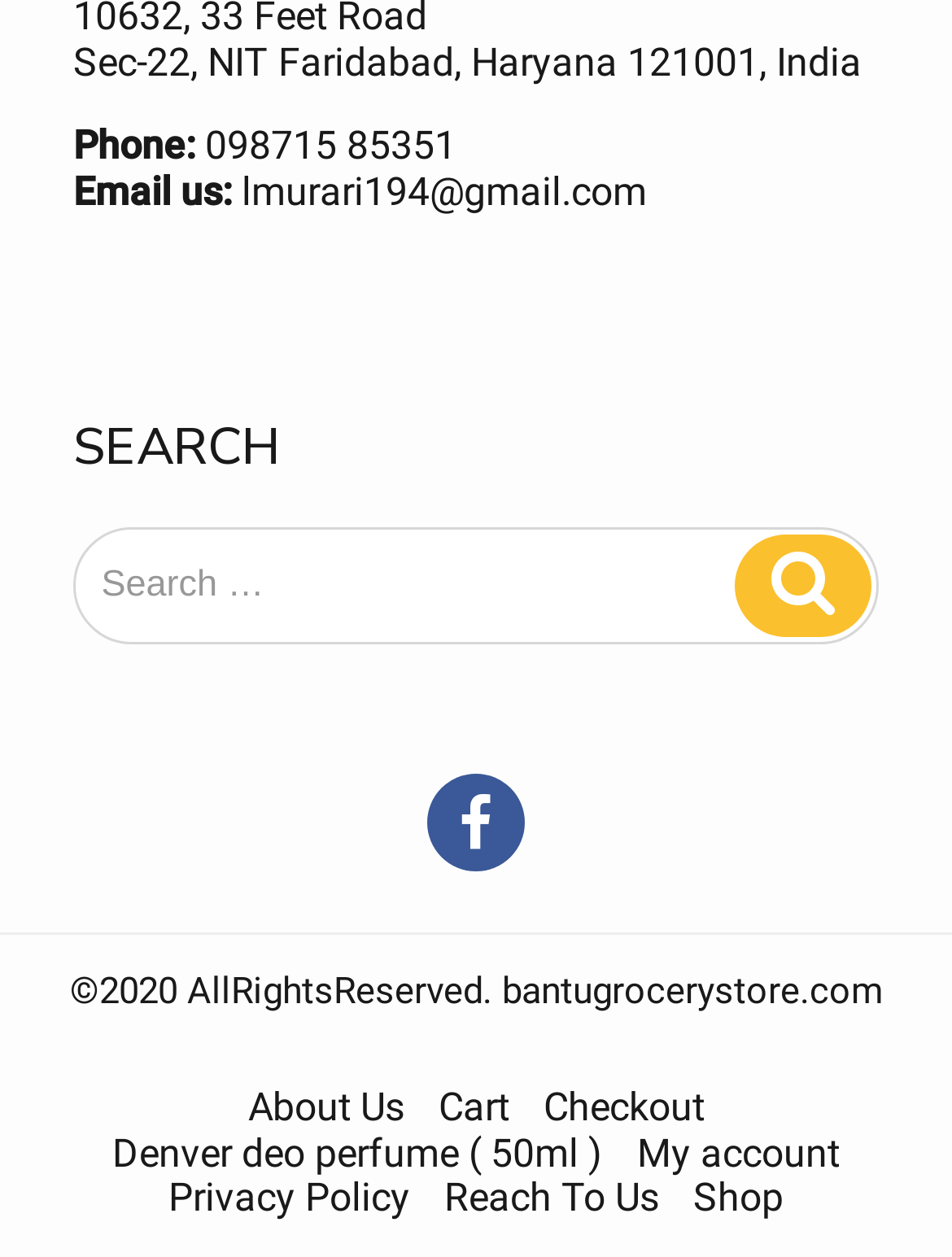Please indicate the bounding box coordinates of the element's region to be clicked to achieve the instruction: "Go to Cart". Provide the coordinates as four float numbers between 0 and 1, i.e., [left, top, right, bottom].

[0.46, 0.863, 0.535, 0.9]